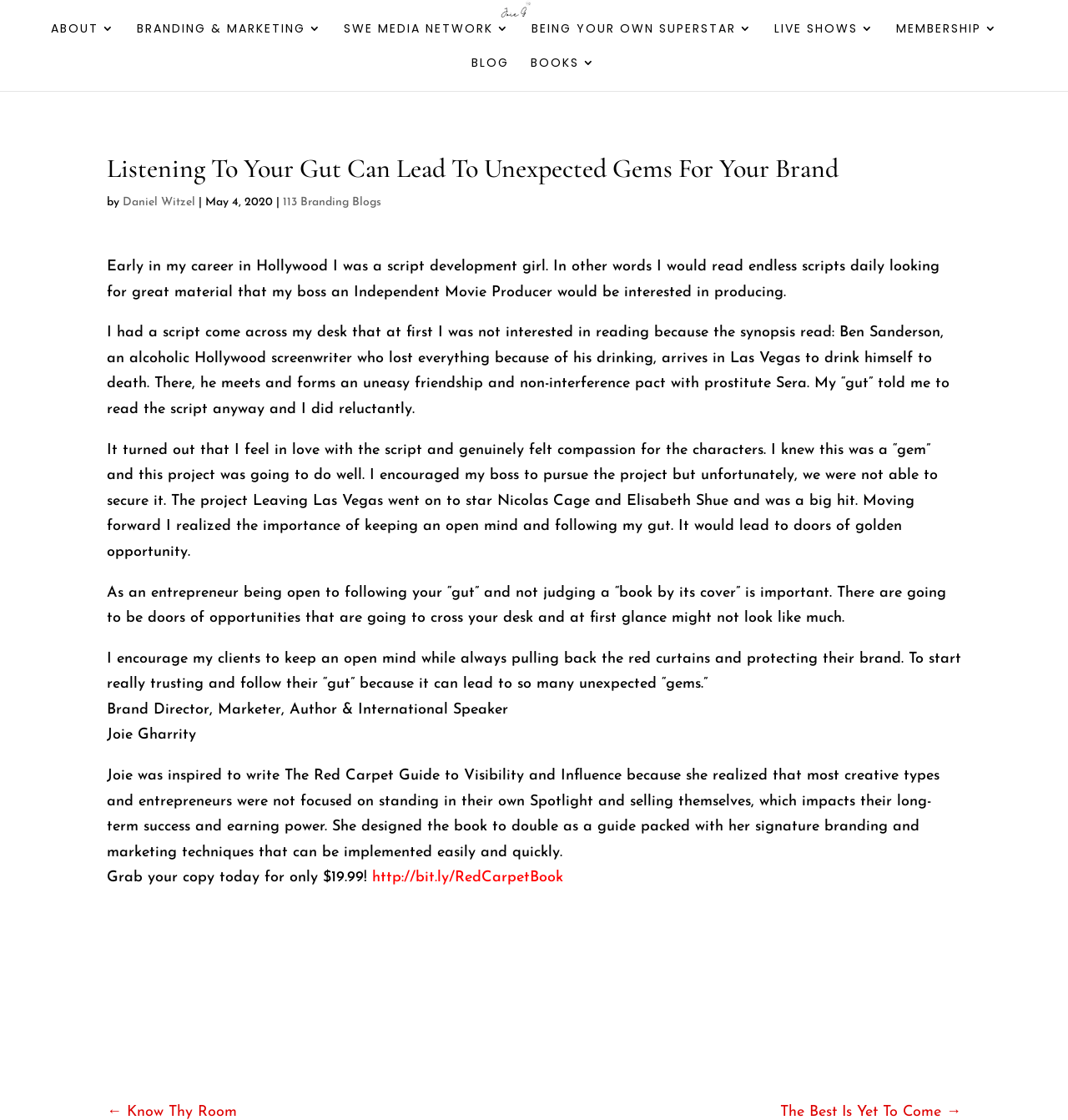How many links are in the top navigation bar?
Give a single word or phrase answer based on the content of the image.

6